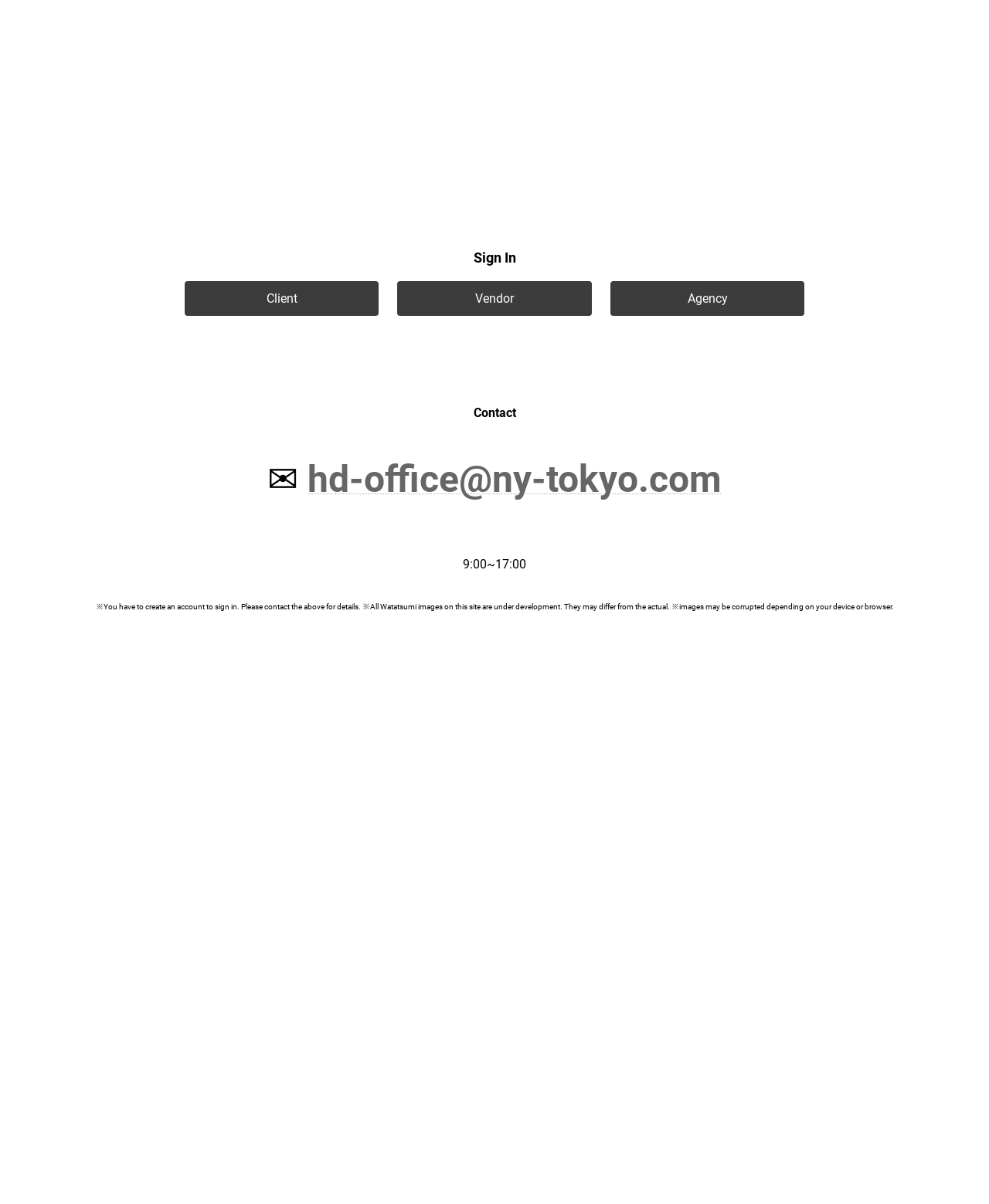What is the email address for contact?
Provide a detailed and well-explained answer to the question.

I found the email address by looking at the 'Contact' section, which is located in the top right part of the webpage. The email address is written next to the '✉' icon.